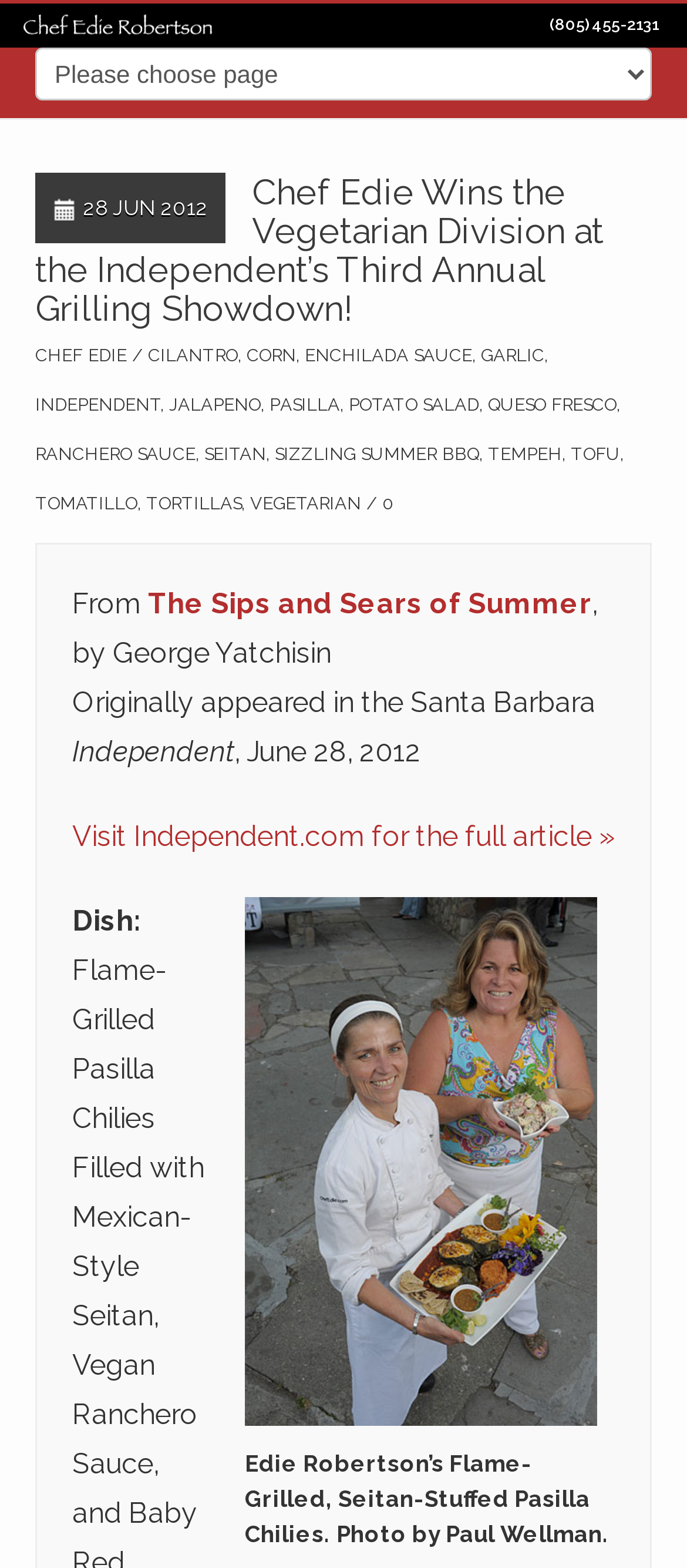Give a one-word or one-phrase response to the question: 
What is the phone number of Chef Edie Robertson?

(805) 455-2131